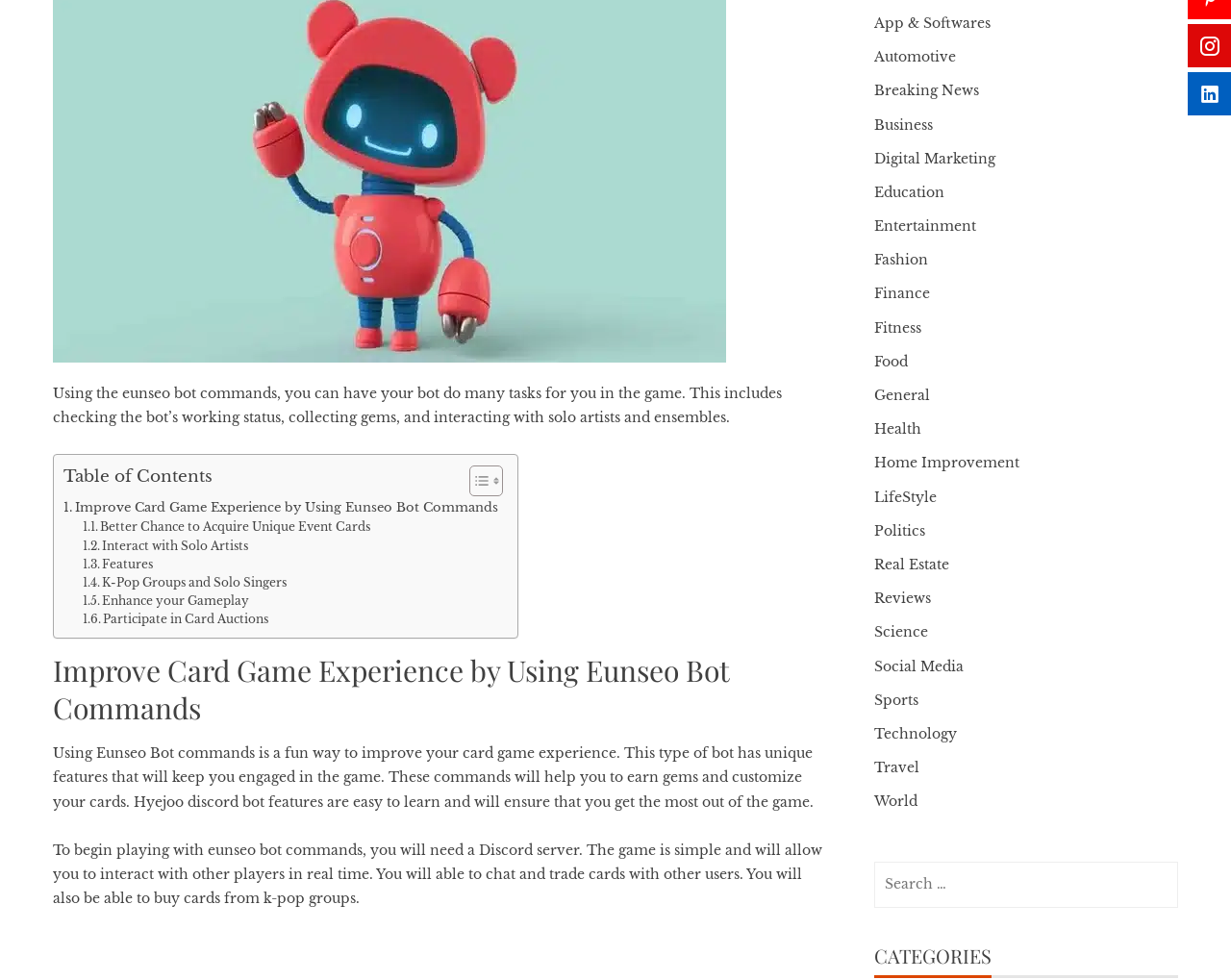Provide the bounding box coordinates of the HTML element this sentence describes: "name="tel" placeholder="PHONE"".

None